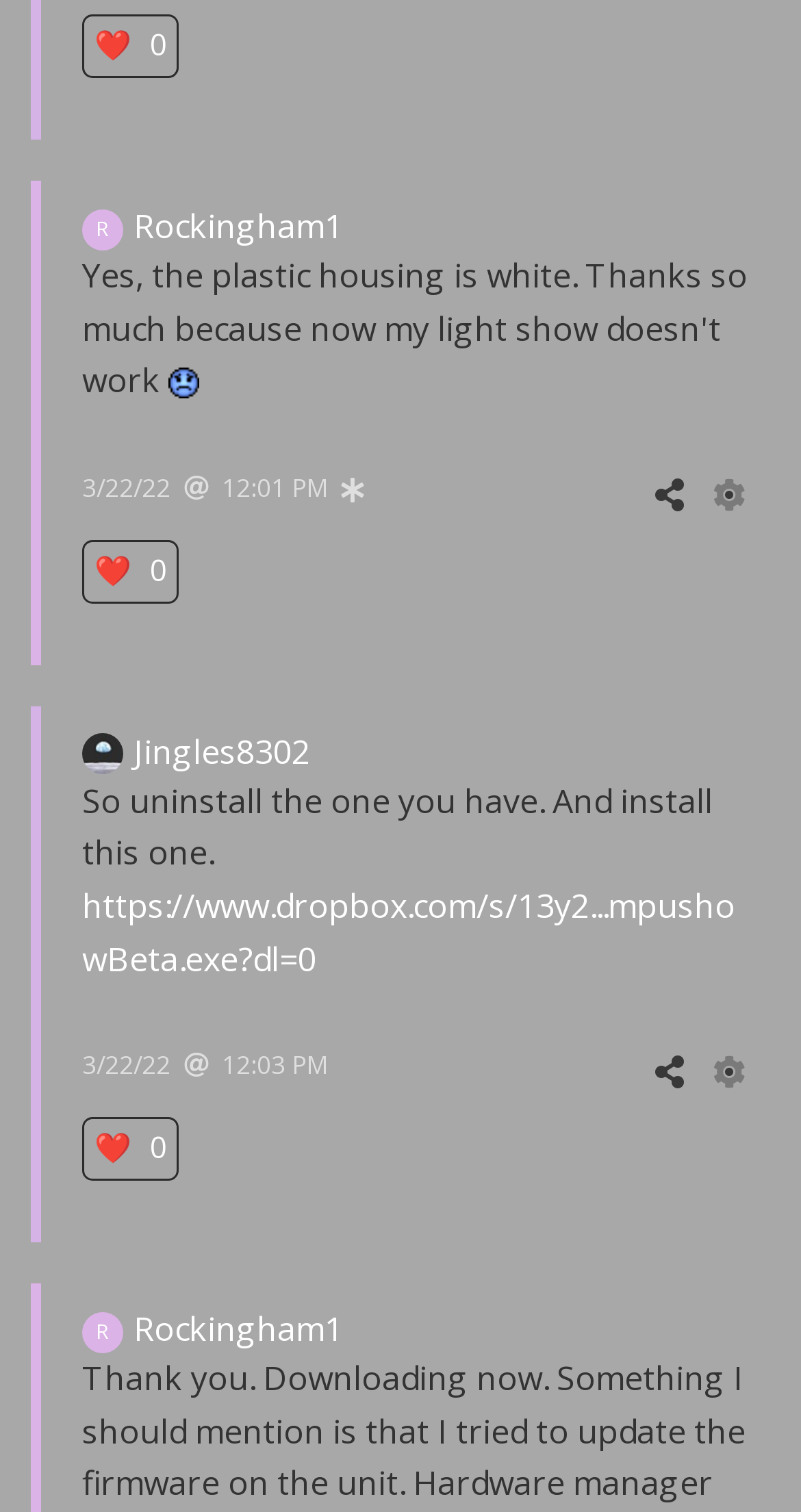Provide a brief response to the question using a single word or phrase: 
How many articles are on this webpage?

2